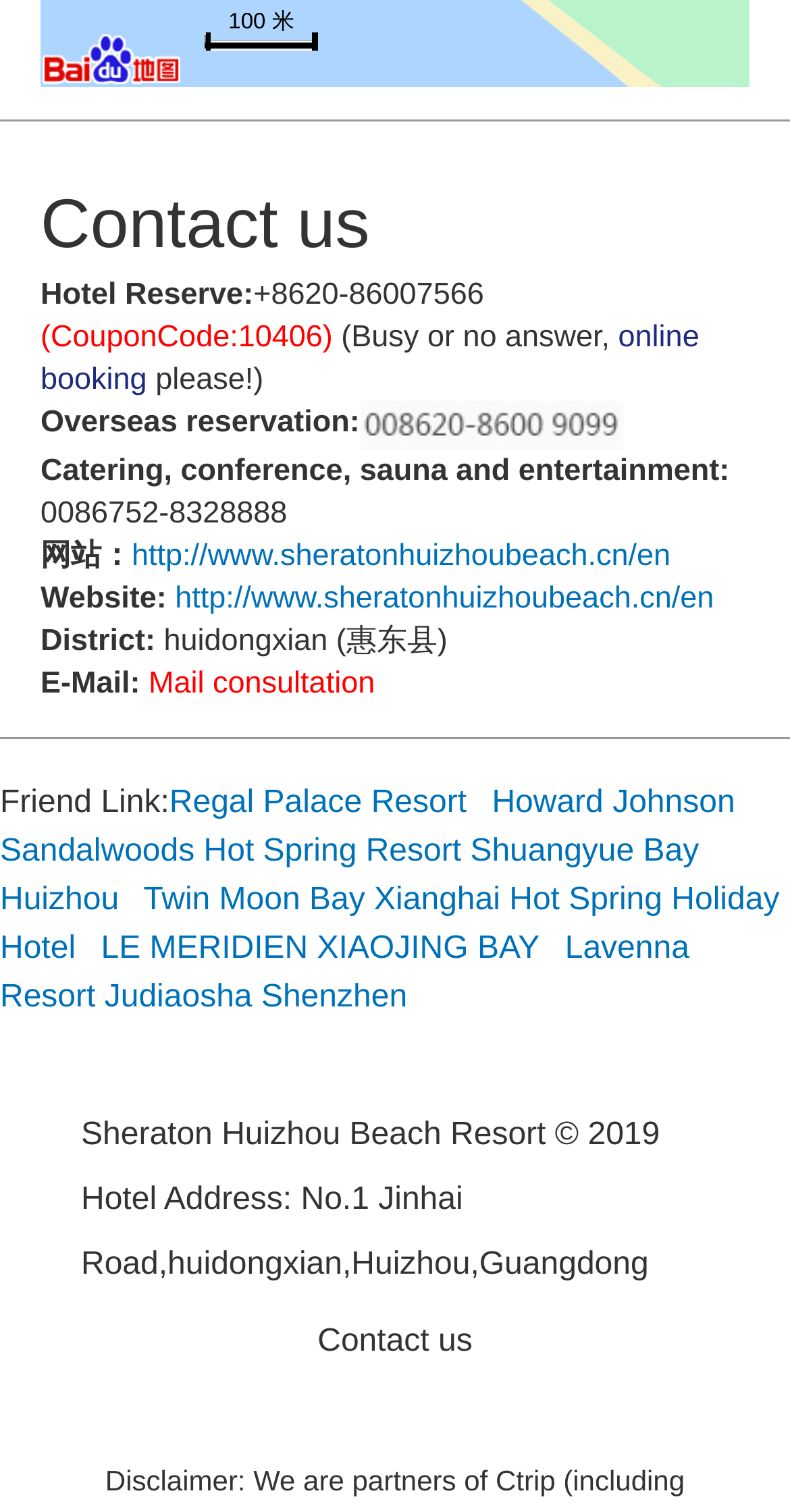What is the hotel's phone number for overseas reservation?
Kindly offer a comprehensive and detailed response to the question.

I found the phone number by looking at the 'Overseas reservation:' section, where it is listed as '0086752-8328888'.